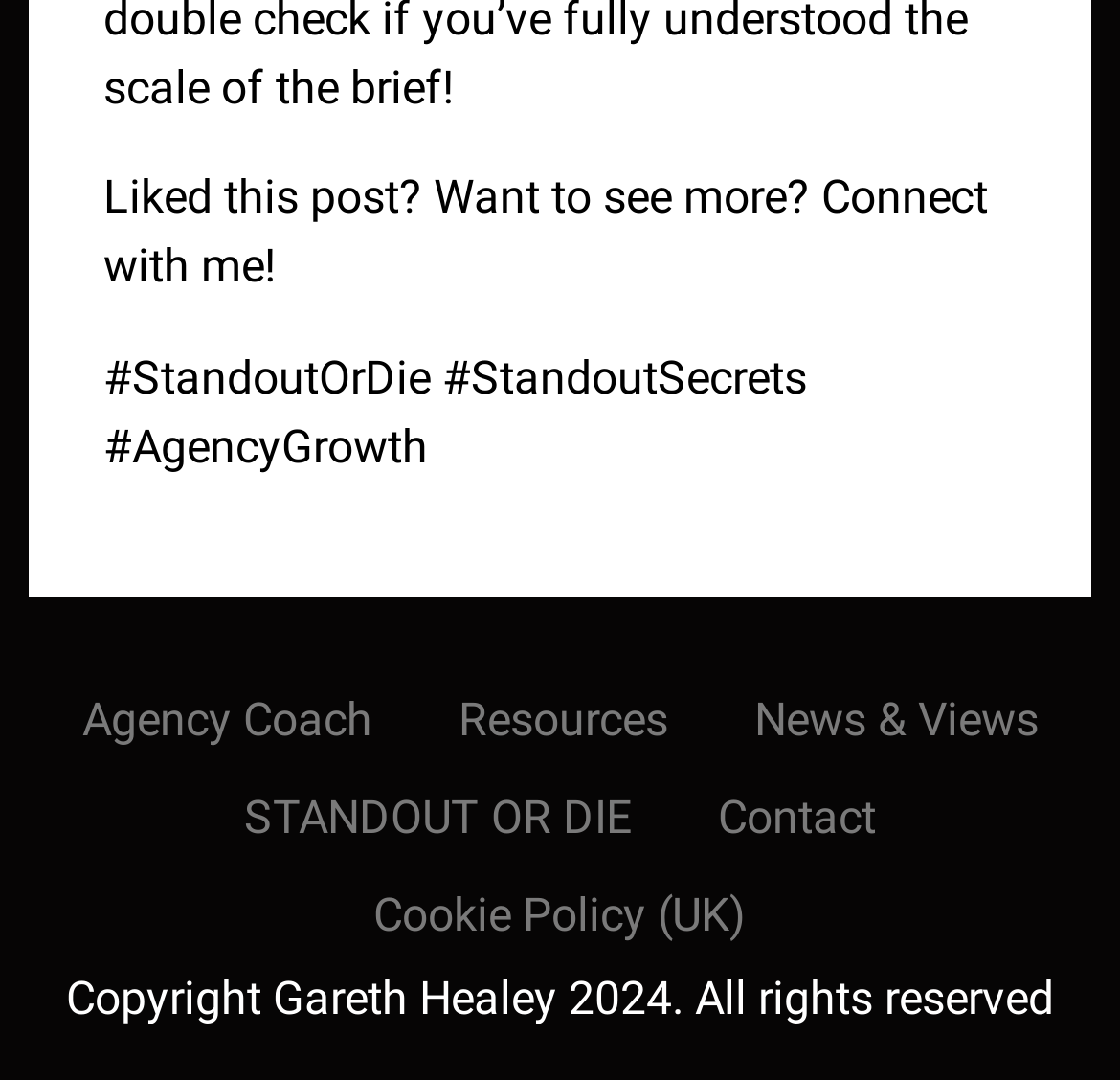What is the author of the copyright? Observe the screenshot and provide a one-word or short phrase answer.

Gareth Healey